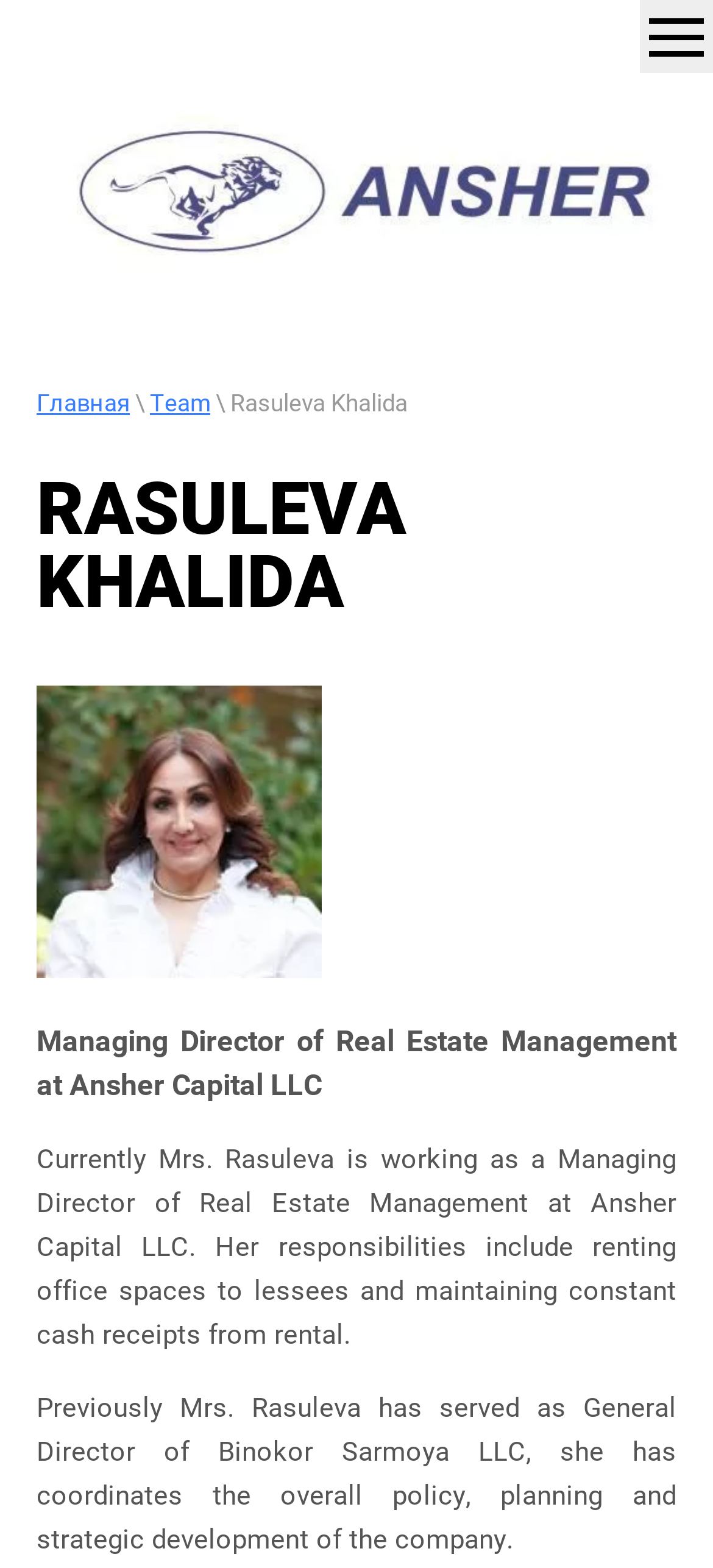Provide a thorough description of the webpage you see.

The webpage is about Rasuleva Khalida, a professional in the real estate industry. At the top of the page, there is a navigation menu with four links: an empty link, "Главная" (which means "Home" in Russian), "Team", and another empty link. Below the navigation menu, there is a large heading that reads "RASULEVA KHALIDA".

To the right of the heading, there is a link "KhR" with an associated image. Below the link, there is a brief description of Rasuleva Khalida's current role as Managing Director of Real Estate Management at Ansher Capital LLC. This description is followed by a longer paragraph that outlines her responsibilities in this role, including renting office spaces and maintaining cash receipts from rental.

Further down the page, there is another paragraph that describes Rasuleva Khalida's previous role as General Director of Binokor Sarmoya LLC, where she was responsible for coordinating the overall policy, planning, and strategic development of the company. Overall, the webpage appears to be a professional profile or biography of Rasuleva Khalida, highlighting her experience and achievements in the real estate industry.